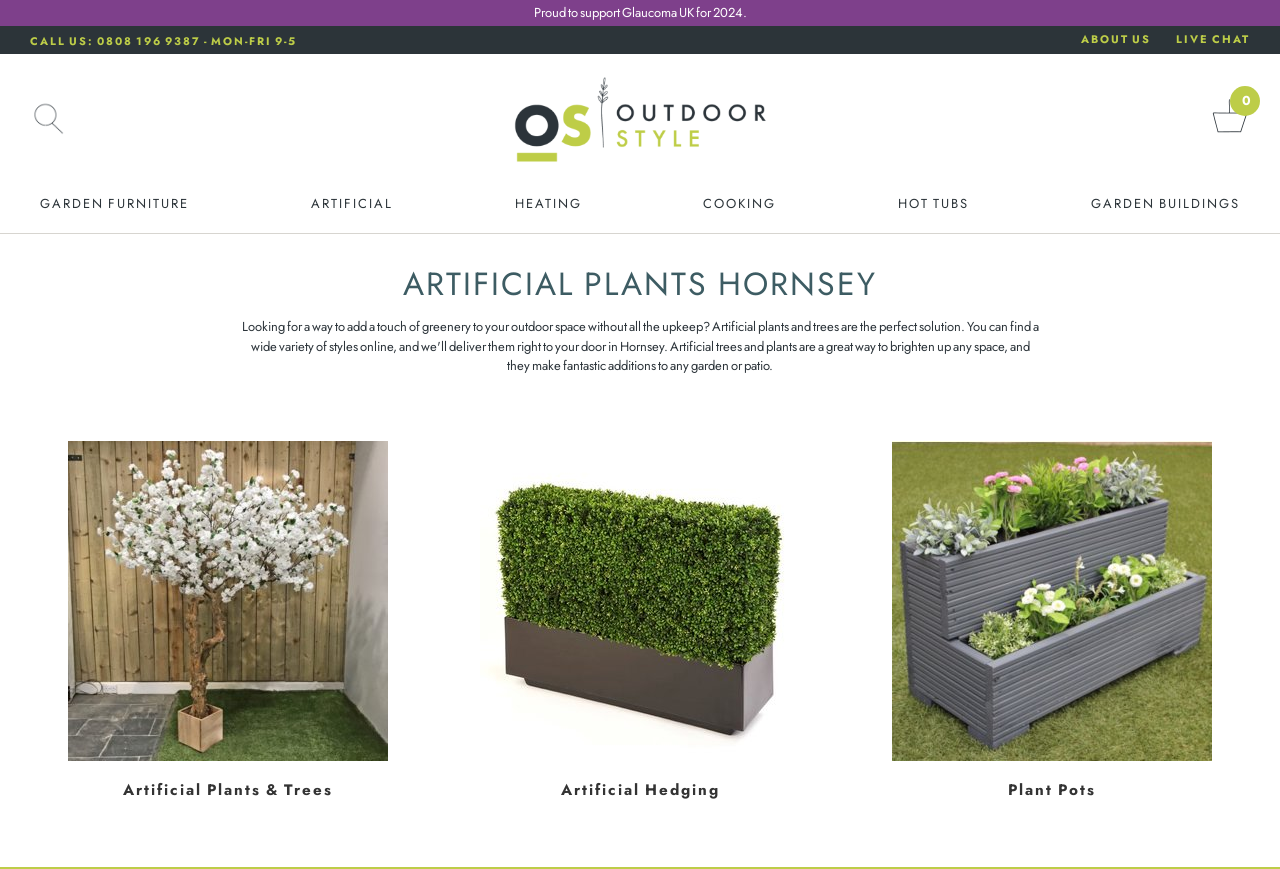What is the category of products below the header 'ARTIFICIAL PLANTS HORNSEY'?
Using the screenshot, give a one-word or short phrase answer.

Artificial Plants & Trees